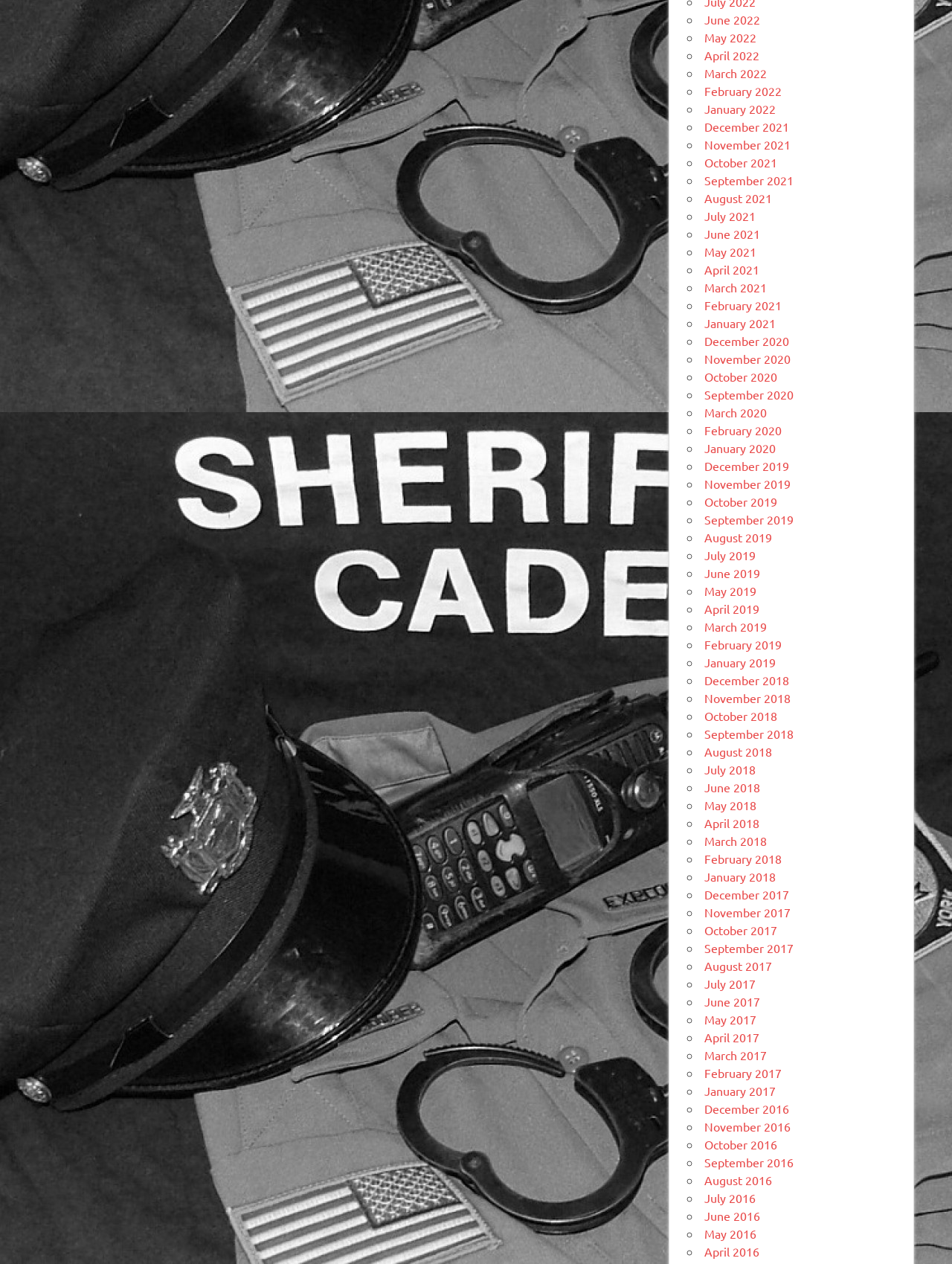Select the bounding box coordinates of the element I need to click to carry out the following instruction: "Click on June 2022".

[0.74, 0.01, 0.798, 0.021]